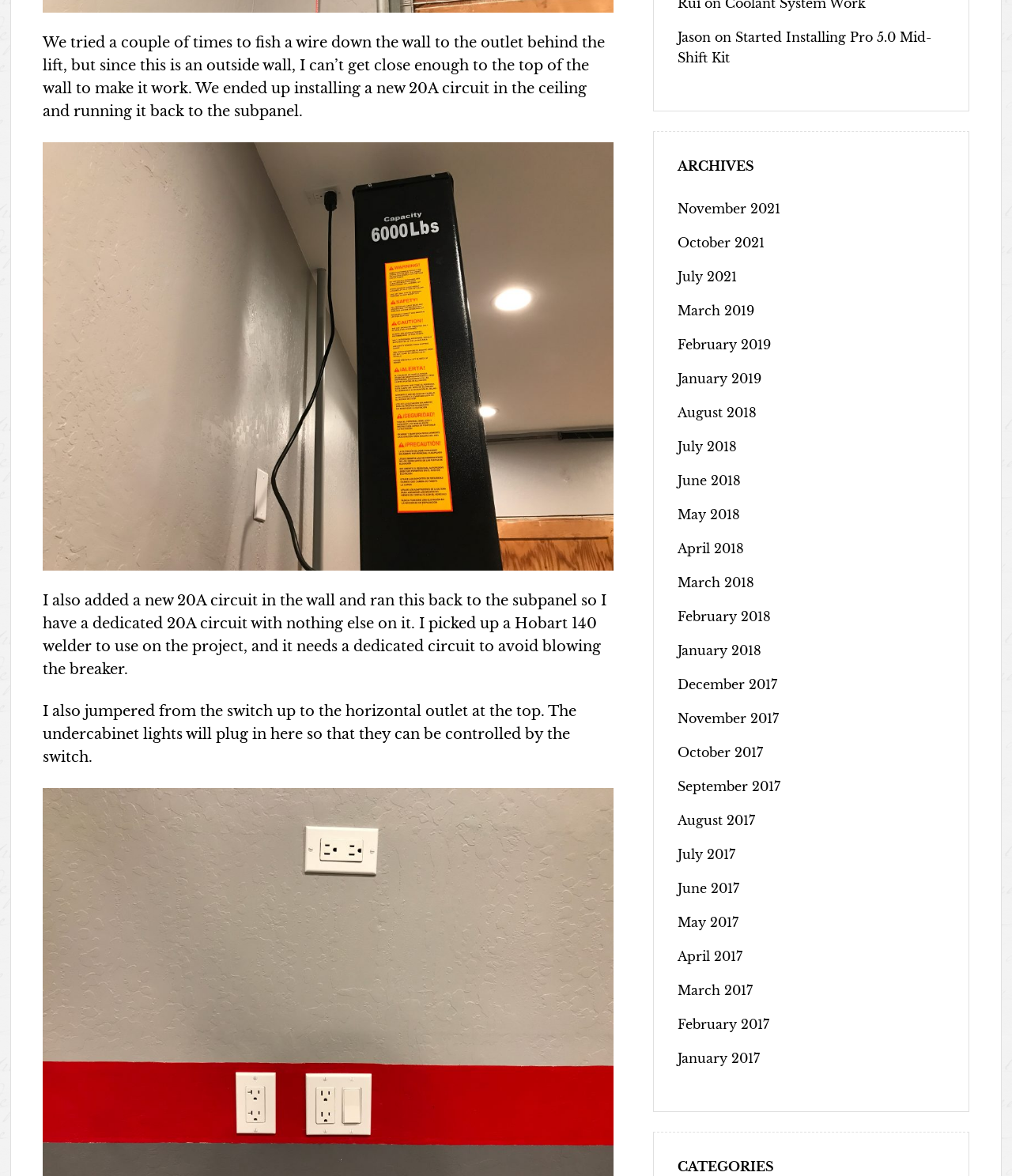Find the bounding box coordinates of the clickable region needed to perform the following instruction: "Read the archives". The coordinates should be provided as four float numbers between 0 and 1, i.e., [left, top, right, bottom].

[0.67, 0.133, 0.934, 0.15]